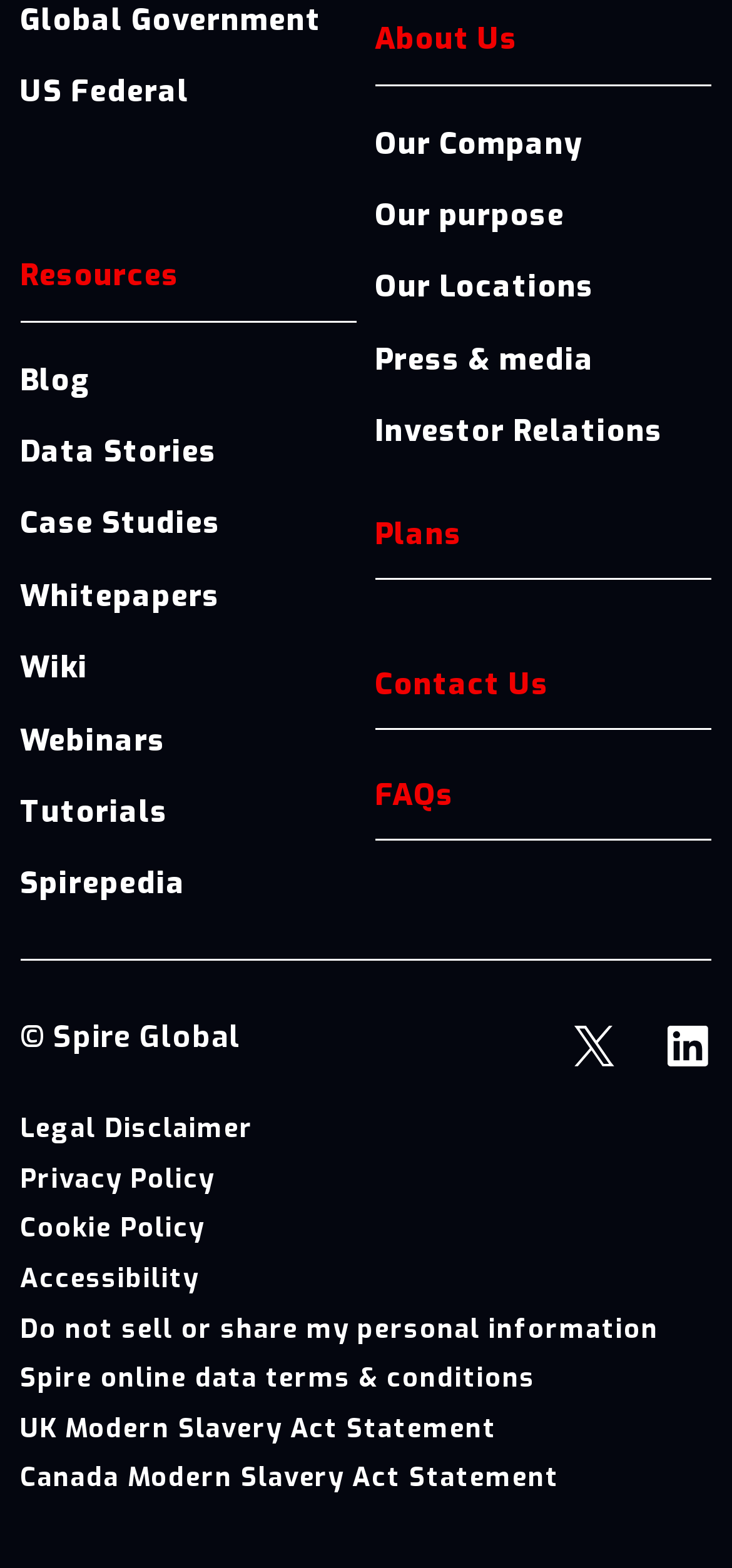Respond with a single word or phrase to the following question:
Are there any links related to social media?

Yes